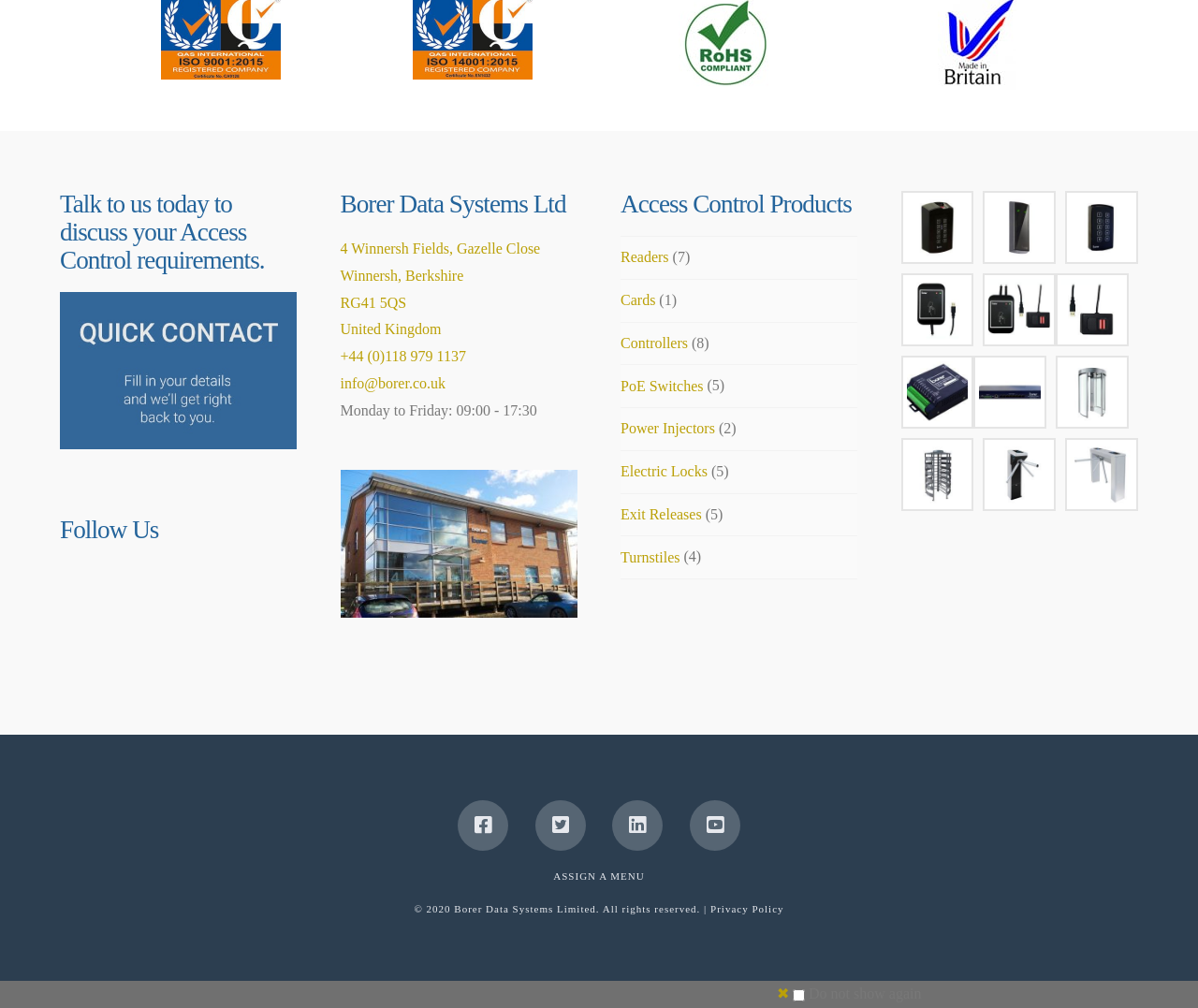How many contact methods are provided?
Please use the image to provide a one-word or short phrase answer.

4